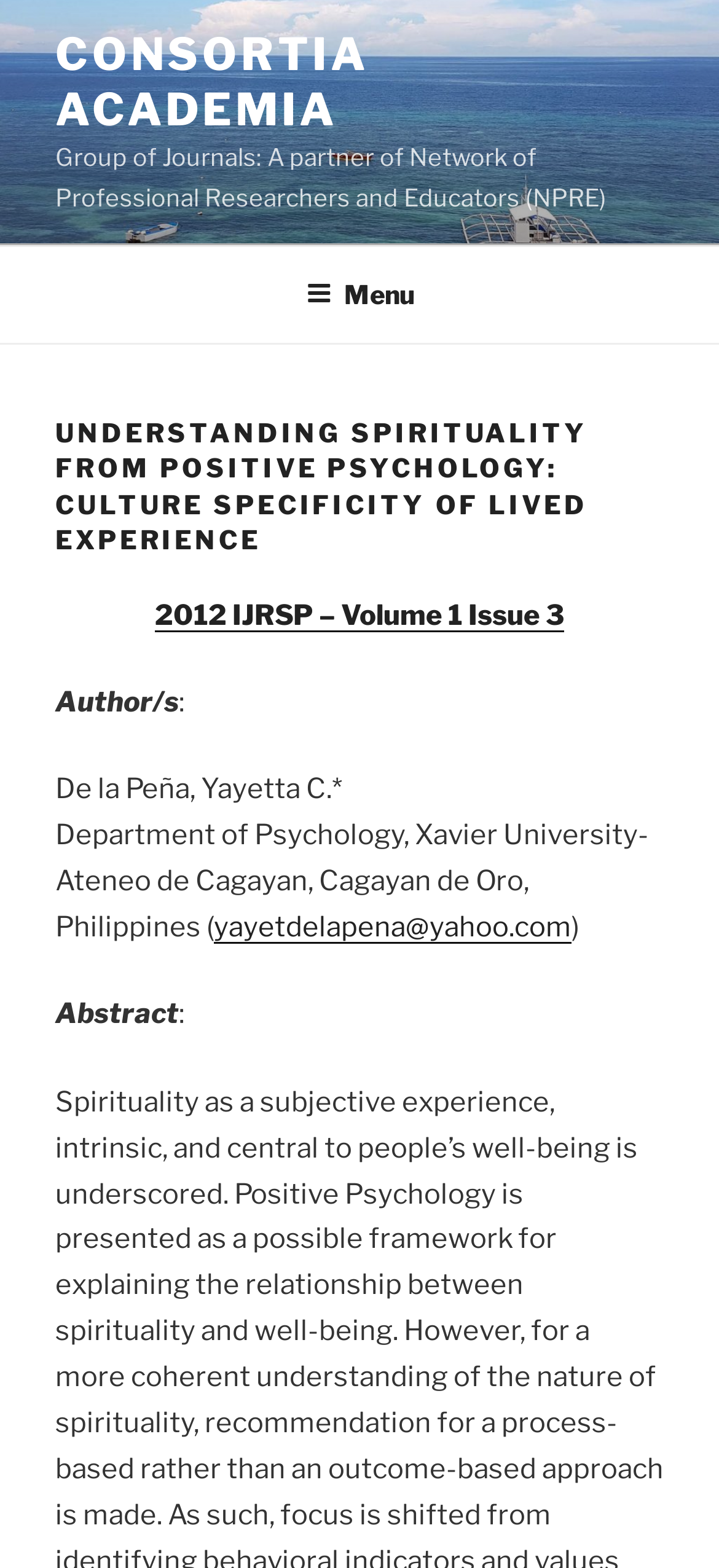Please find and give the text of the main heading on the webpage.

UNDERSTANDING SPIRITUALITY FROM POSITIVE PSYCHOLOGY: CULTURE SPECIFICITY OF LIVED EXPERIENCE